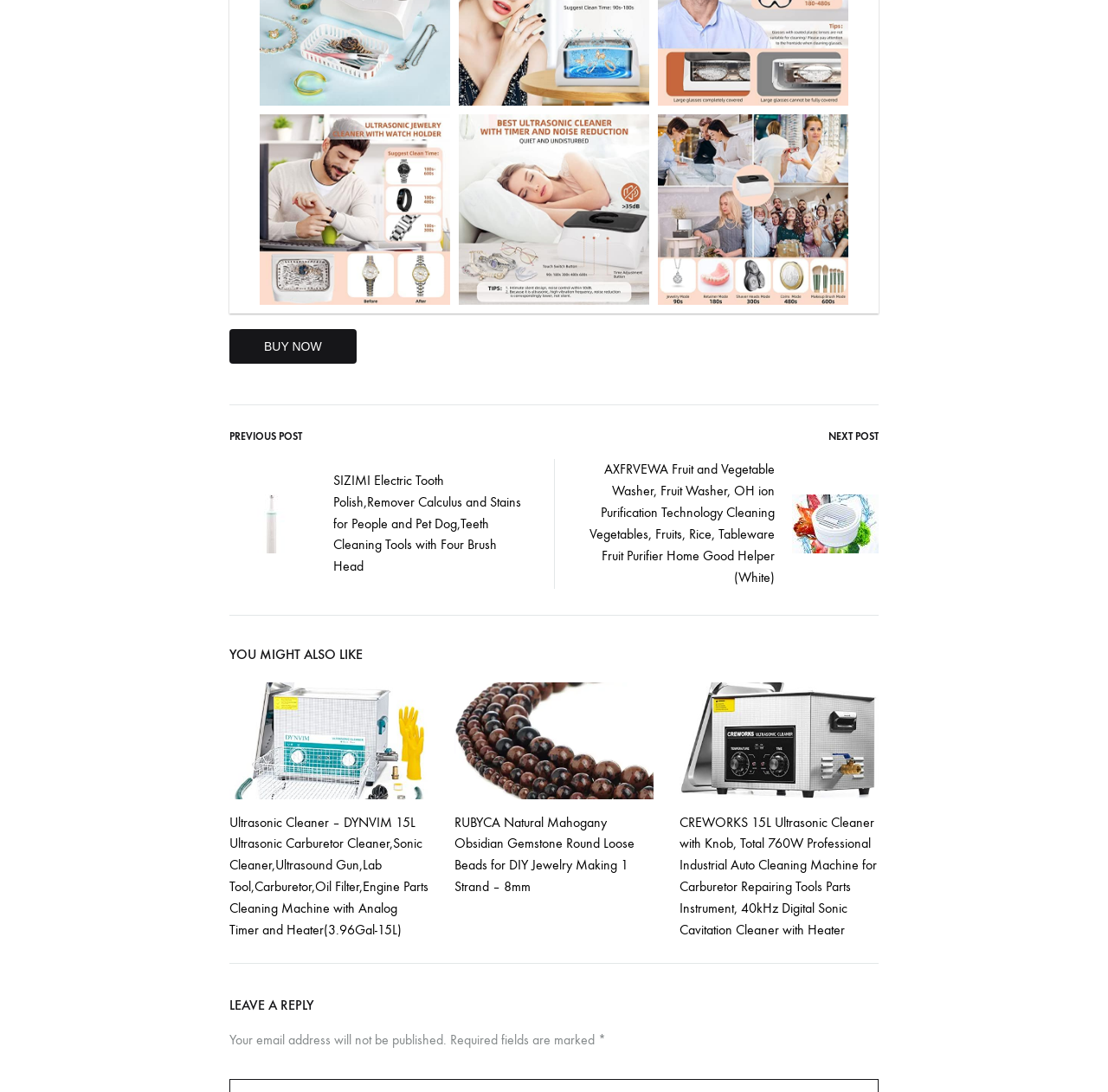Please respond in a single word or phrase: 
How many images are on the webpage?

7